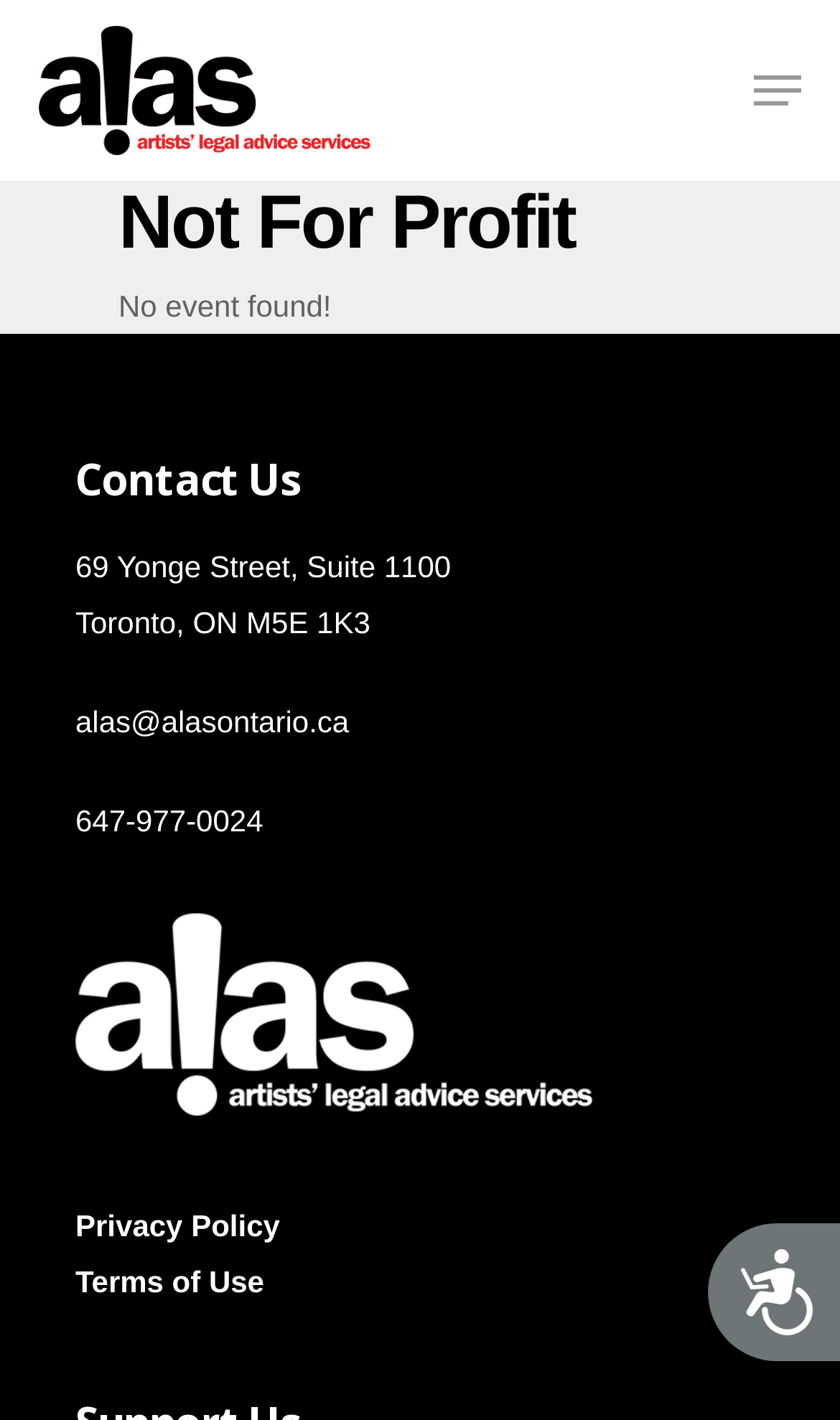Indicate the bounding box coordinates of the clickable region to achieve the following instruction: "Click on the ALAC link."

[0.046, 0.018, 0.441, 0.109]